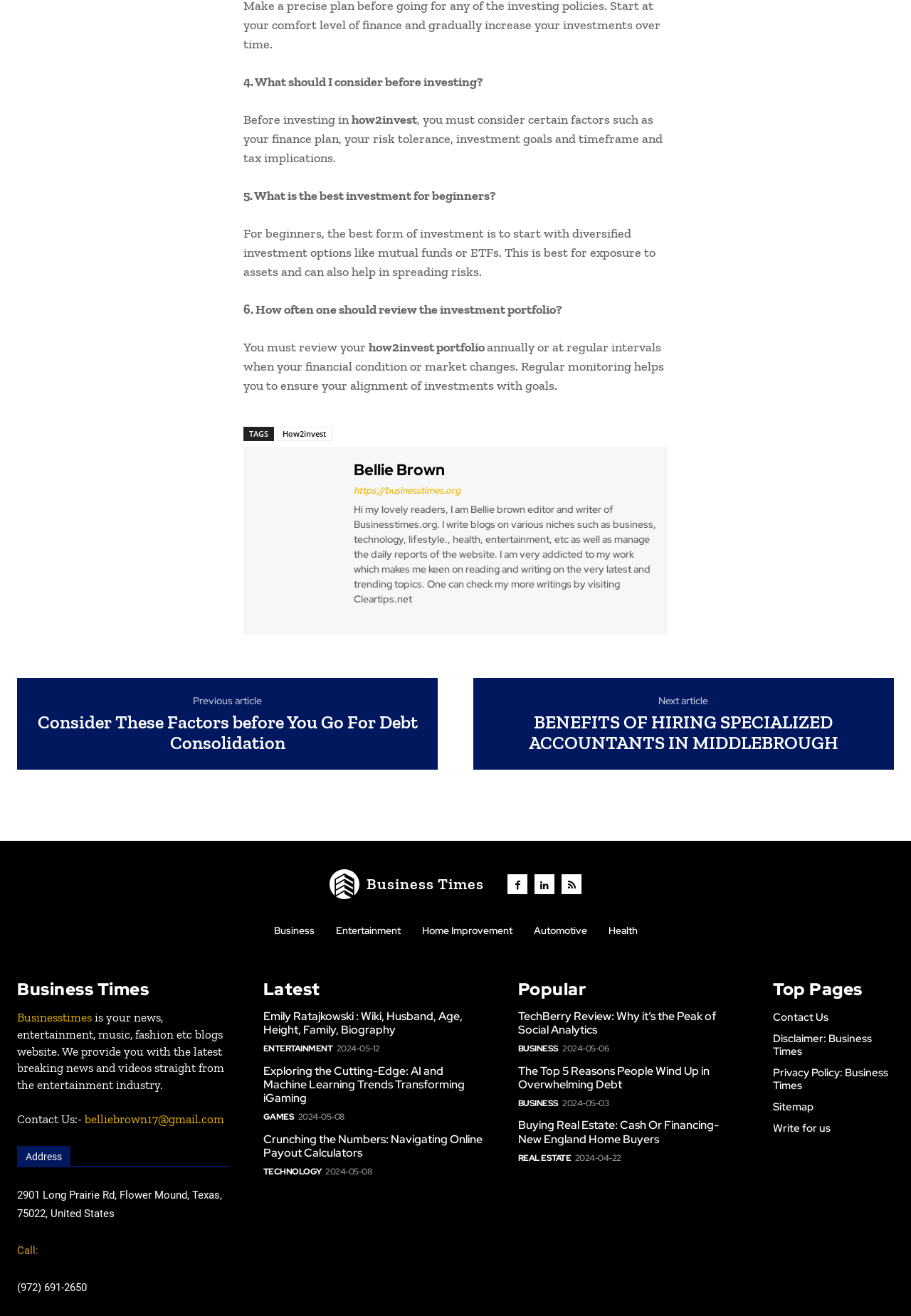Identify the bounding box coordinates for the UI element that matches this description: "Cookery Books".

None